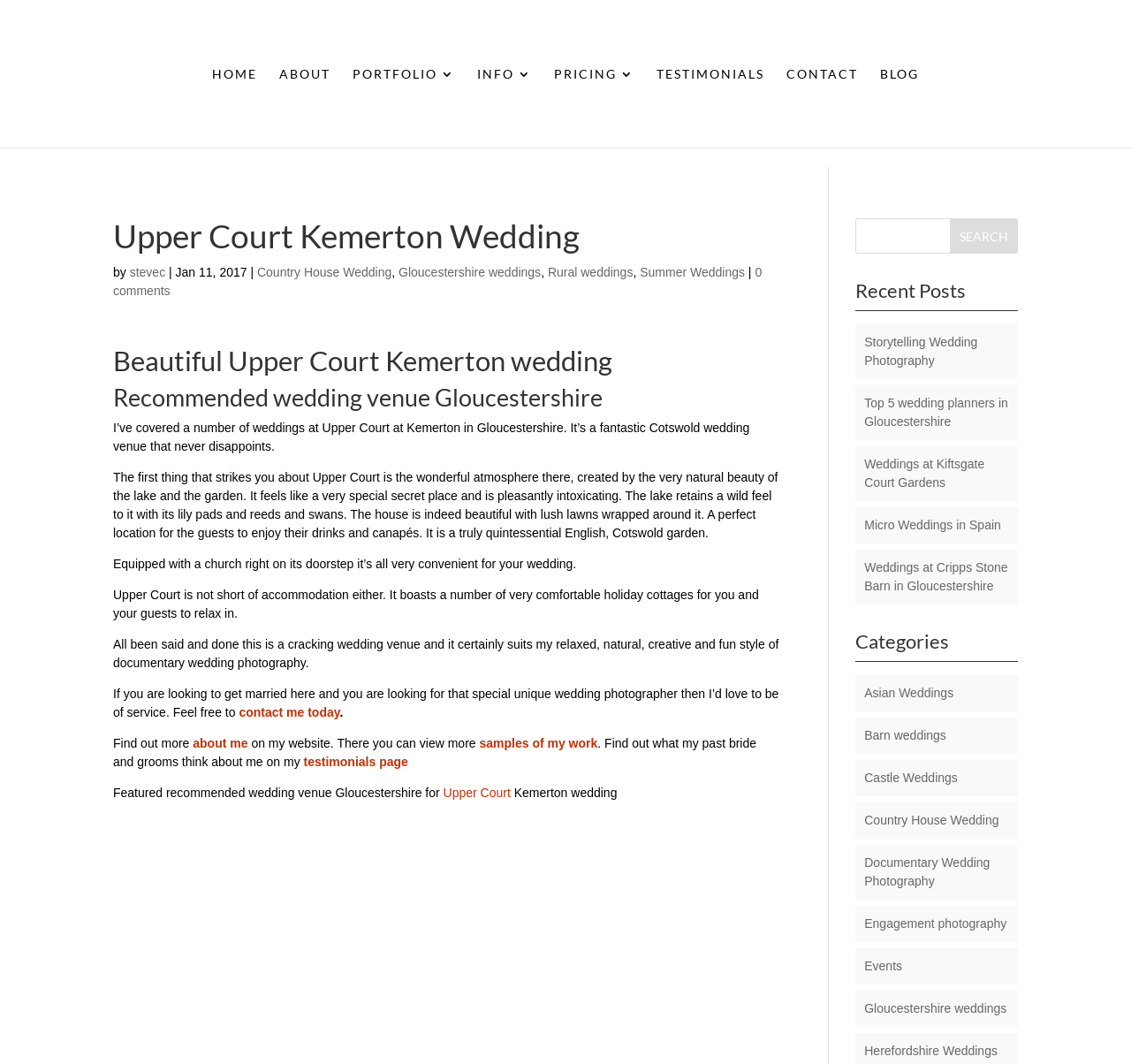Given the description "Herefordshire Weddings", provide the bounding box coordinates of the corresponding UI element.

[0.764, 0.981, 0.882, 0.994]